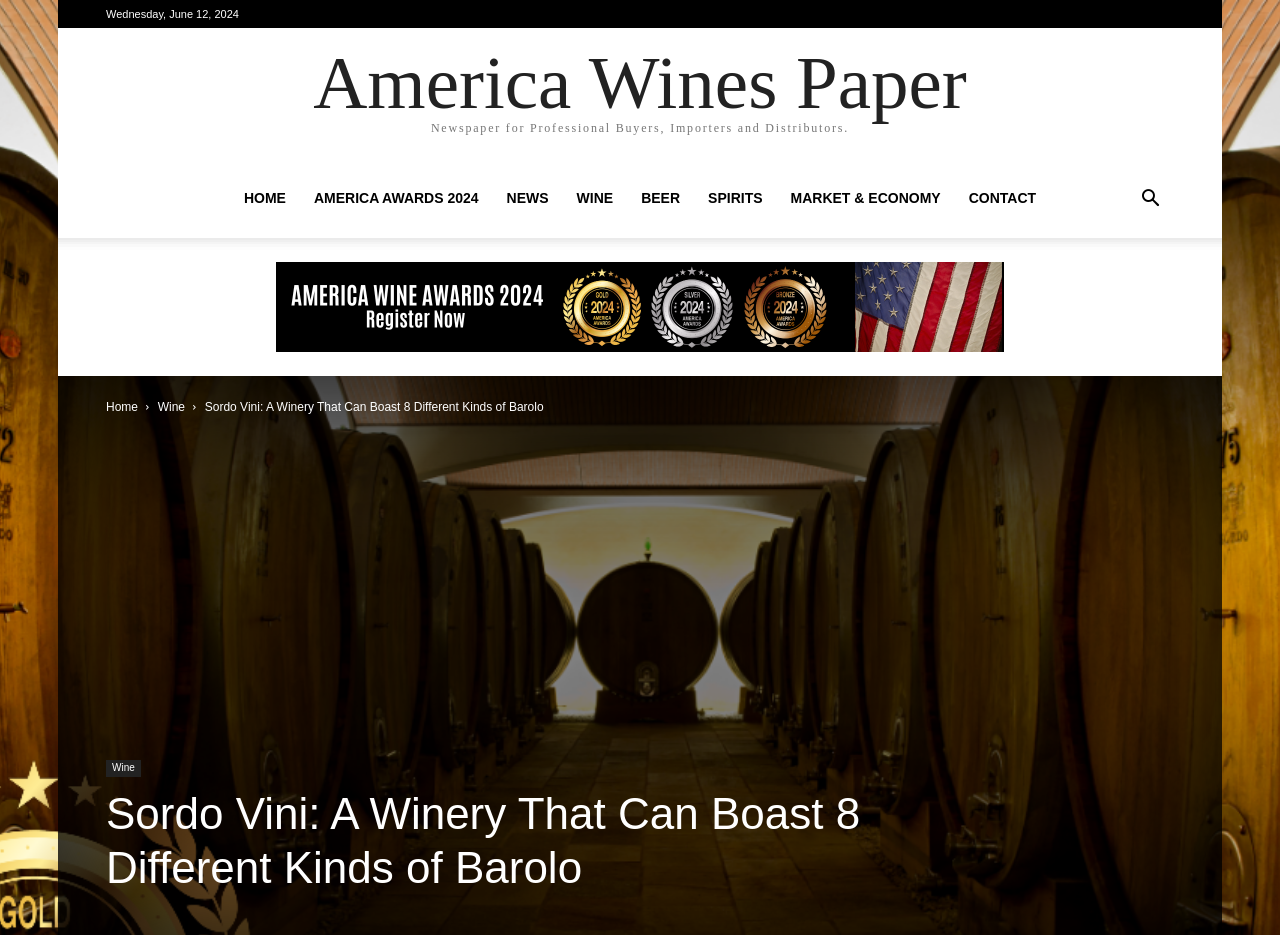Please mark the bounding box coordinates of the area that should be clicked to carry out the instruction: "Contact the website".

[0.746, 0.169, 0.82, 0.255]